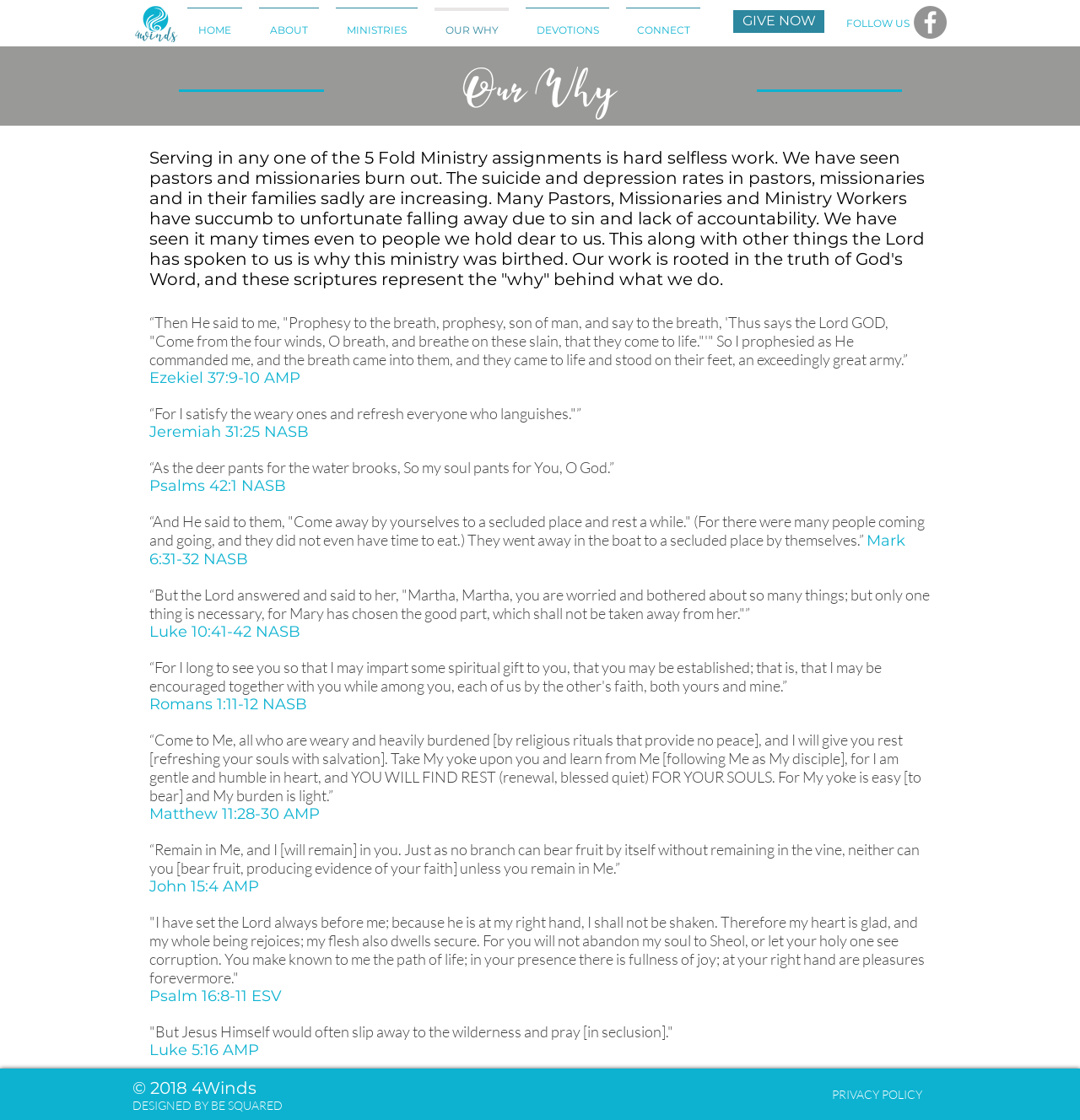Identify the bounding box coordinates of the section to be clicked to complete the task described by the following instruction: "Go to the top of the page". The coordinates should be four float numbers between 0 and 1, formatted as [left, top, right, bottom].

None